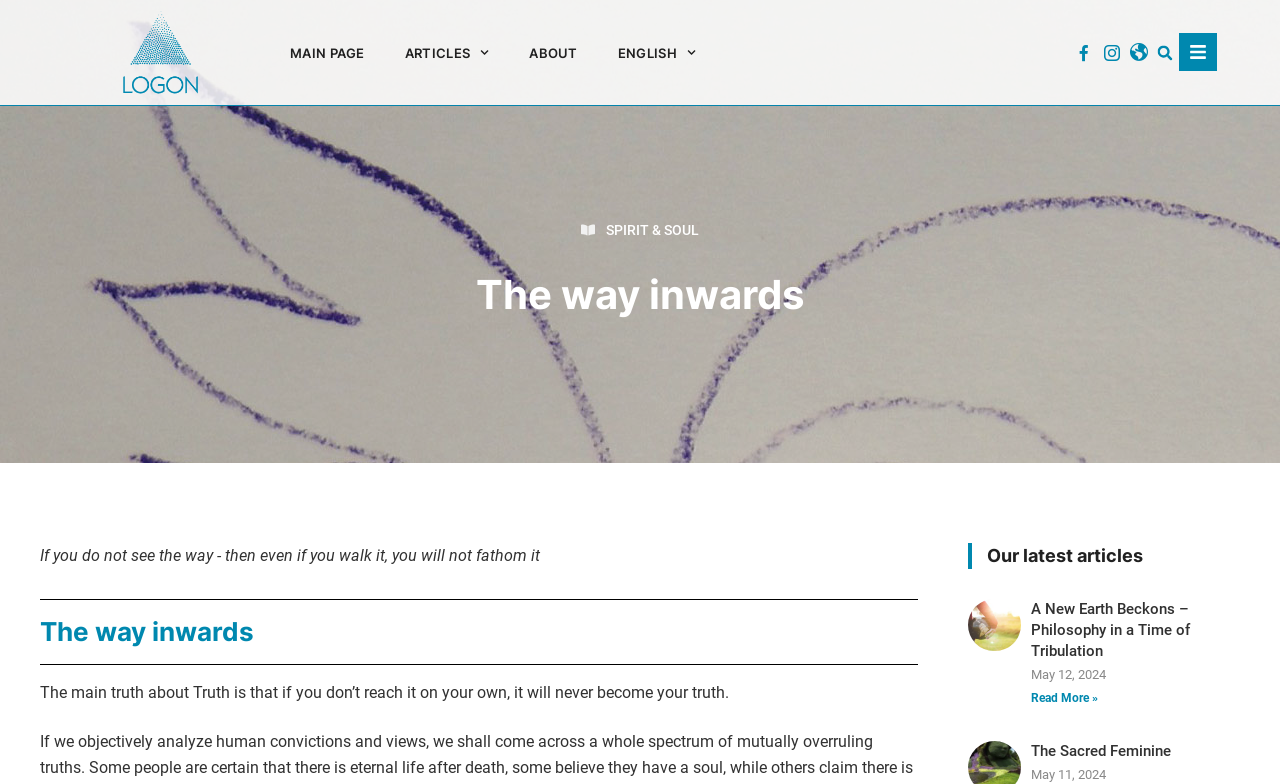Predict the bounding box coordinates of the area that should be clicked to accomplish the following instruction: "Click on SPIRIT & SOUL". The bounding box coordinates should consist of four float numbers between 0 and 1, i.e., [left, top, right, bottom].

[0.473, 0.283, 0.546, 0.304]